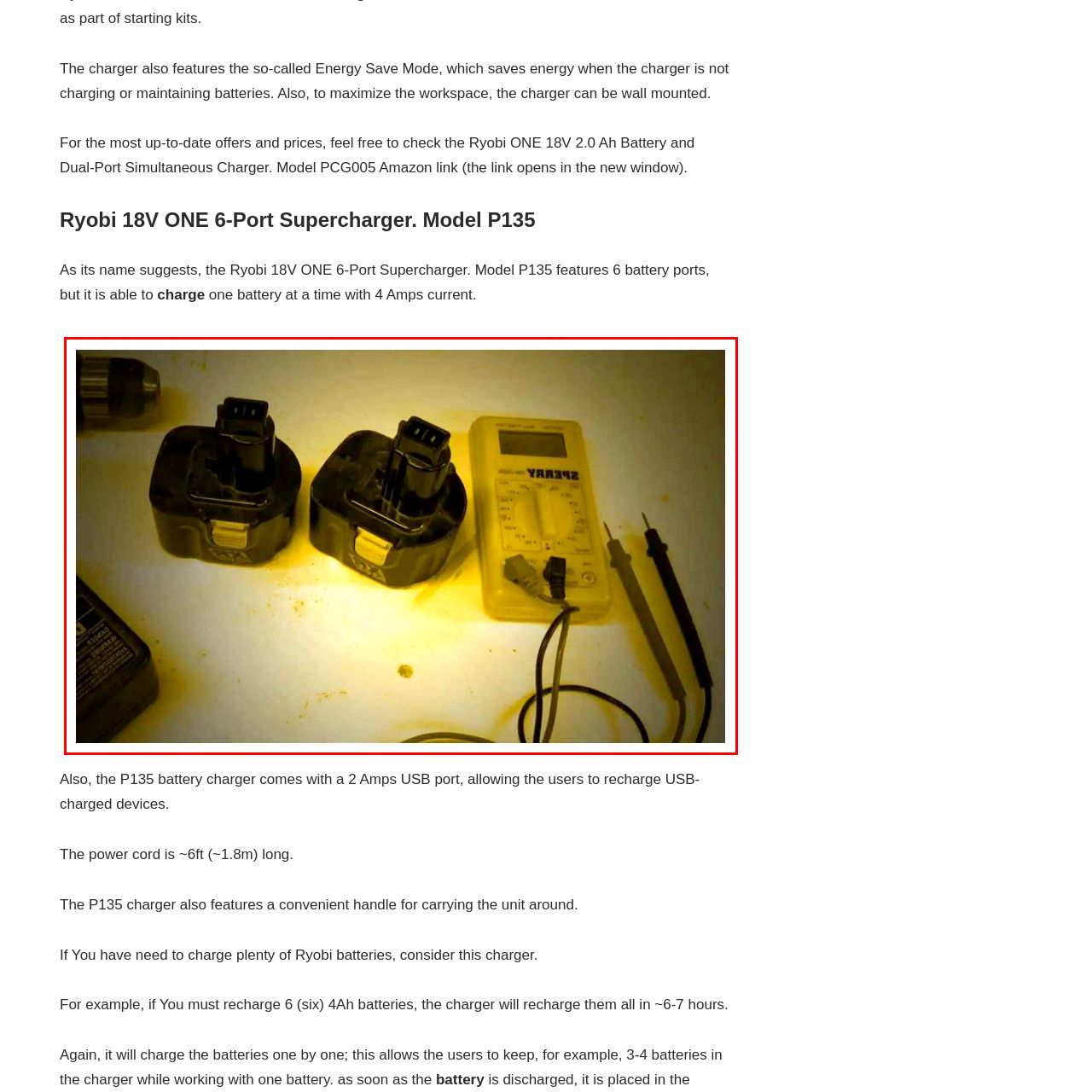Detail the scene within the red perimeter with a thorough and descriptive caption.

The image displays two Ryobi 18V batteries prominently positioned on a work surface, showcasing their sturdy black design and connection ports. To the right of the batteries is a digital multimeter, labeled "SEPERY," which is likely used to measure voltage or conduct tests on the batteries. Probes connected to the multimeter extend outwards, hinting at ongoing checks or diagnostics. This setup suggests a focus on battery maintenance or charging, aligning with the features of the Ryobi 18V ONE 6-Port Supercharger, which is designed to efficiently charge multiple batteries. The scene evokes a practical workshop environment where tools and battery technology are essential for various projects.